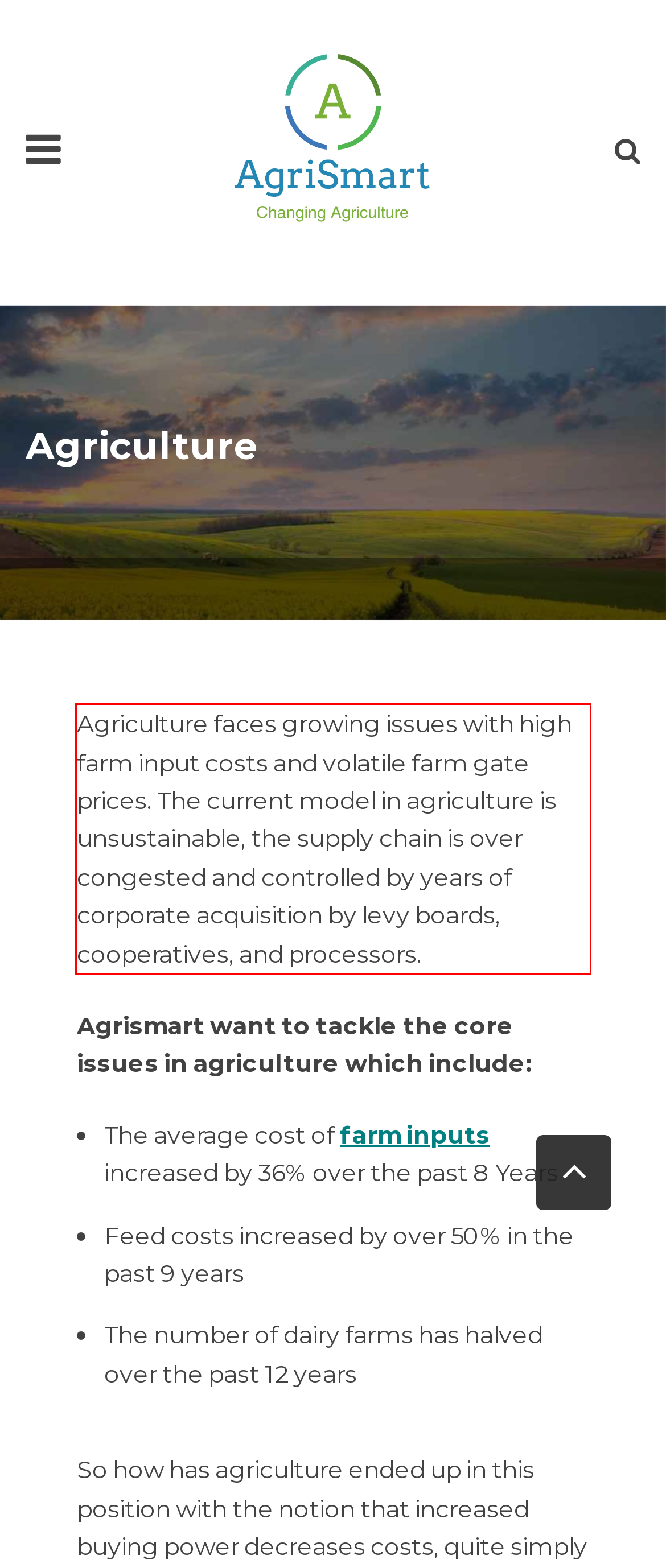You are given a screenshot of a webpage with a UI element highlighted by a red bounding box. Please perform OCR on the text content within this red bounding box.

Agriculture faces growing issues with high farm input costs and volatile farm gate prices. The current model in agriculture is unsustainable, the supply chain is over congested and controlled by years of corporate acquisition by levy boards, cooperatives, and processors.